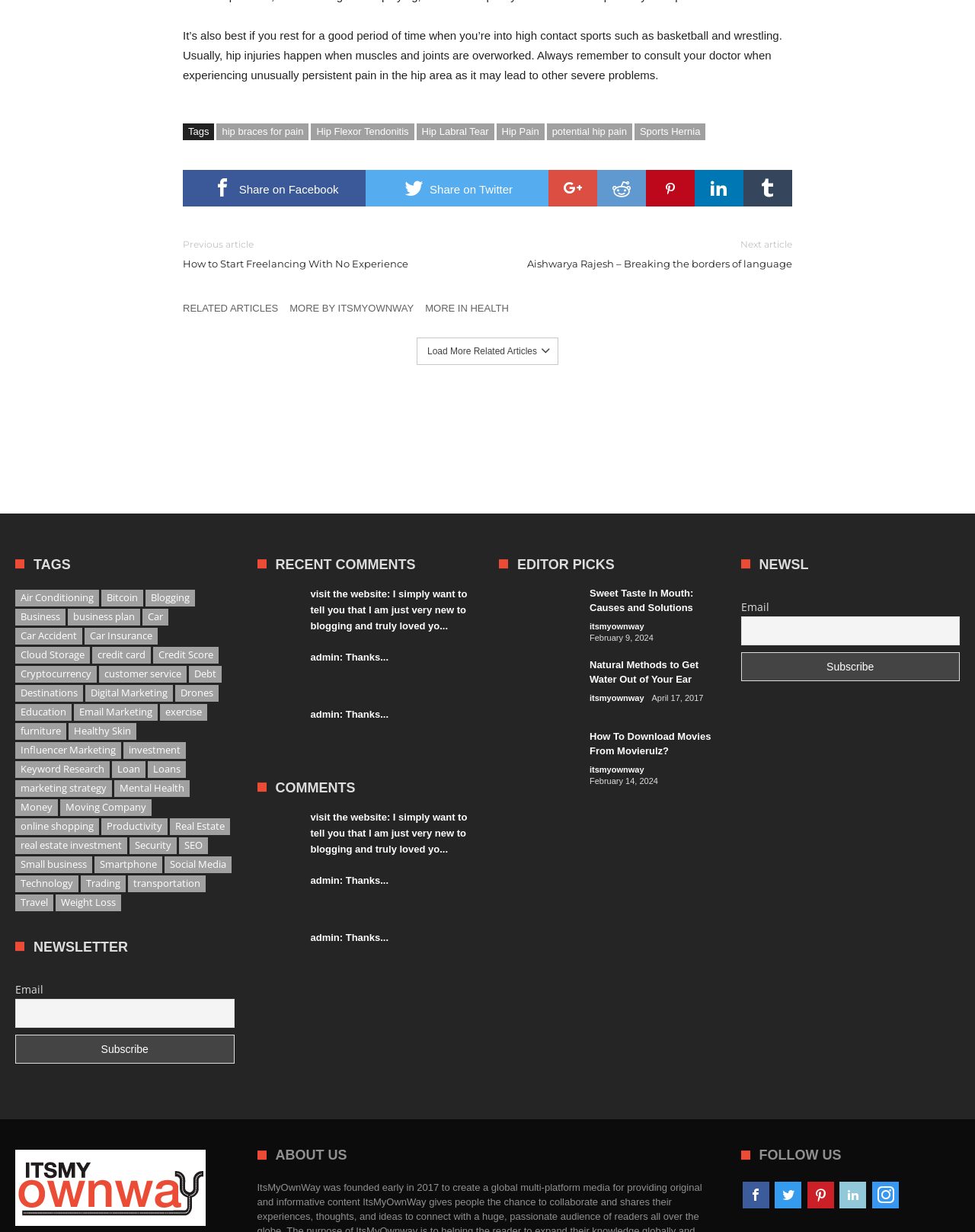Find and indicate the bounding box coordinates of the region you should select to follow the given instruction: "Load more related articles".

[0.438, 0.28, 0.551, 0.289]